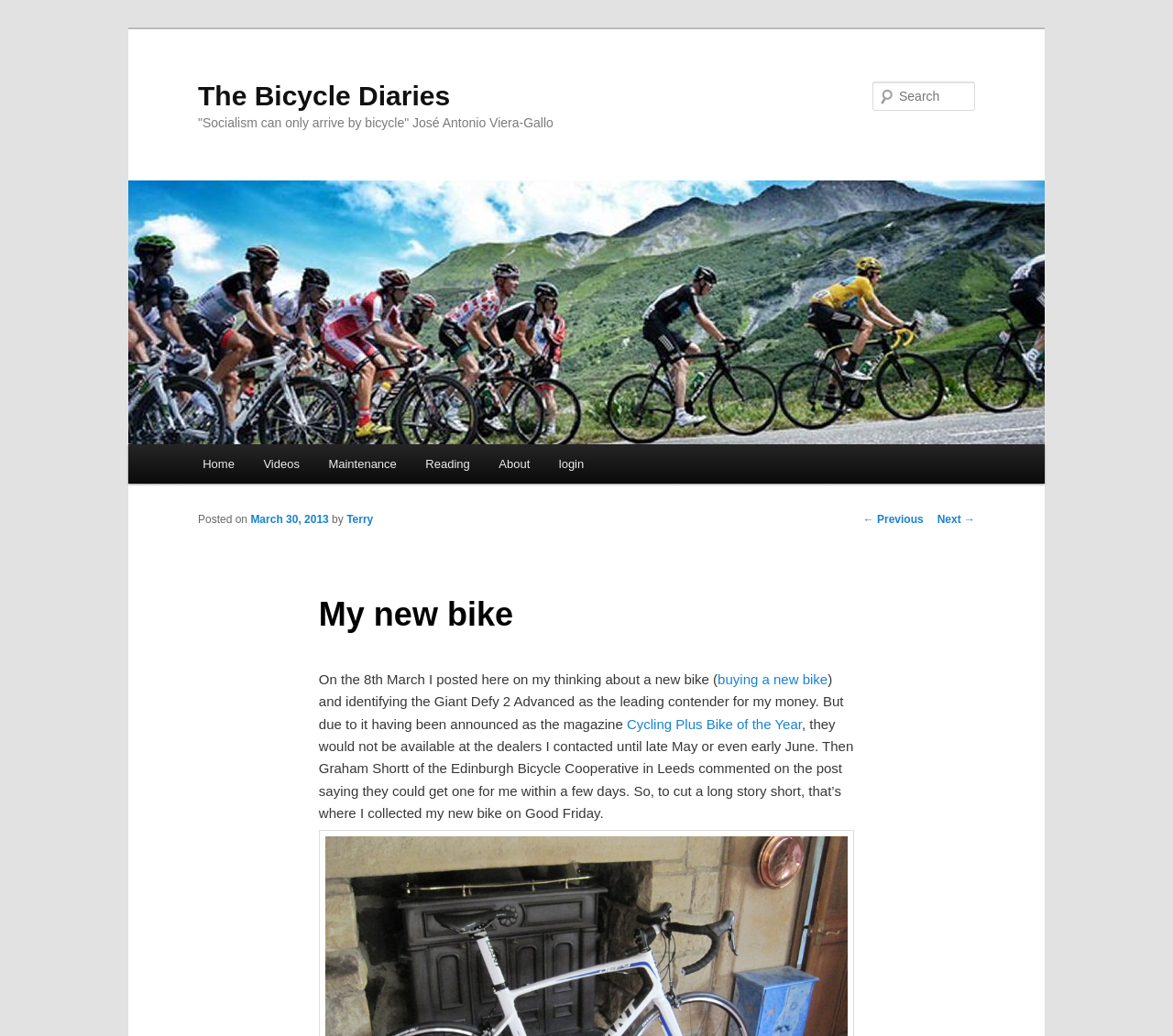What is the name of the blog?
Using the visual information, respond with a single word or phrase.

The Bicycle Diaries